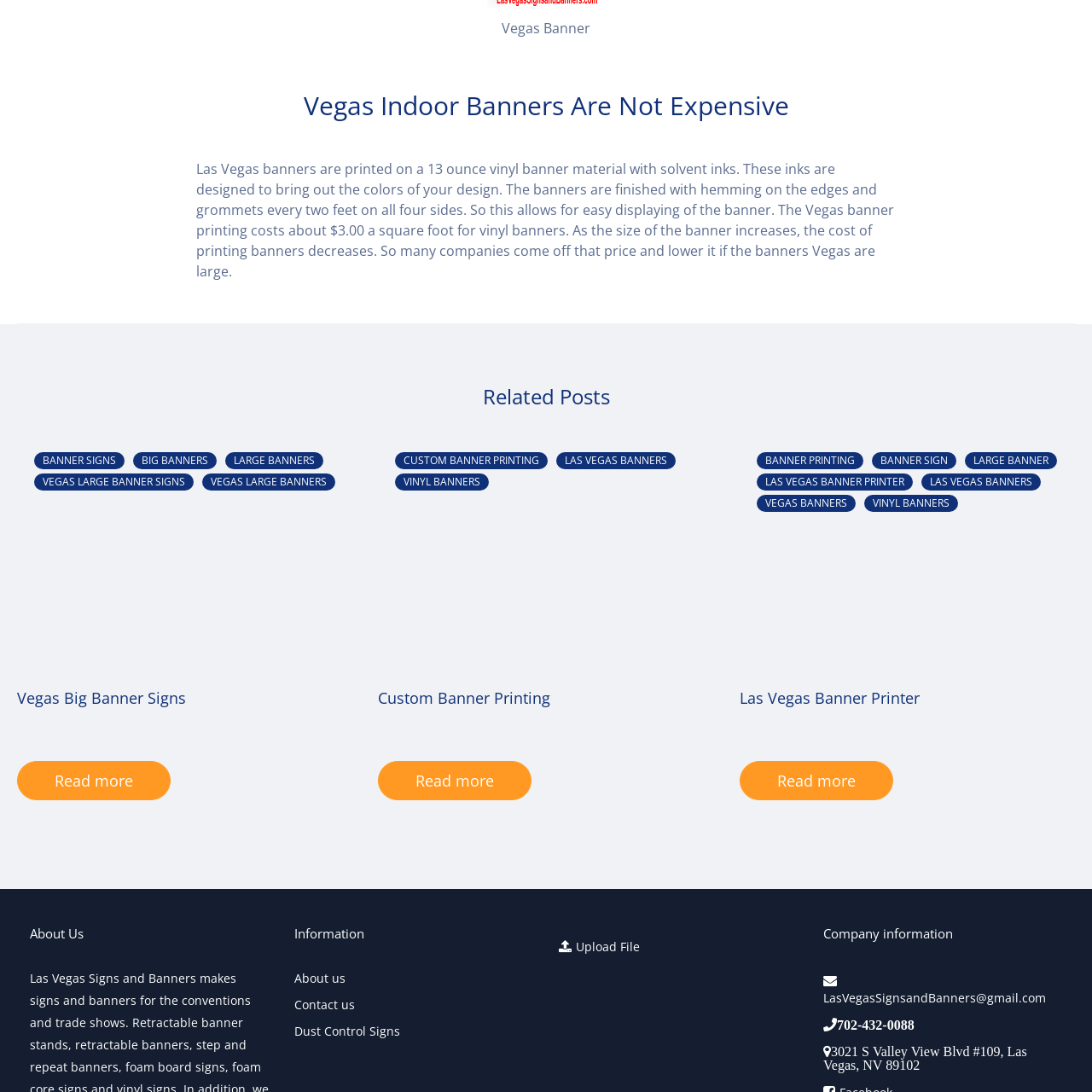Look at the image segment within the red box, Where are these signs particularly popular? Give a brief response in one word or phrase.

Las Vegas